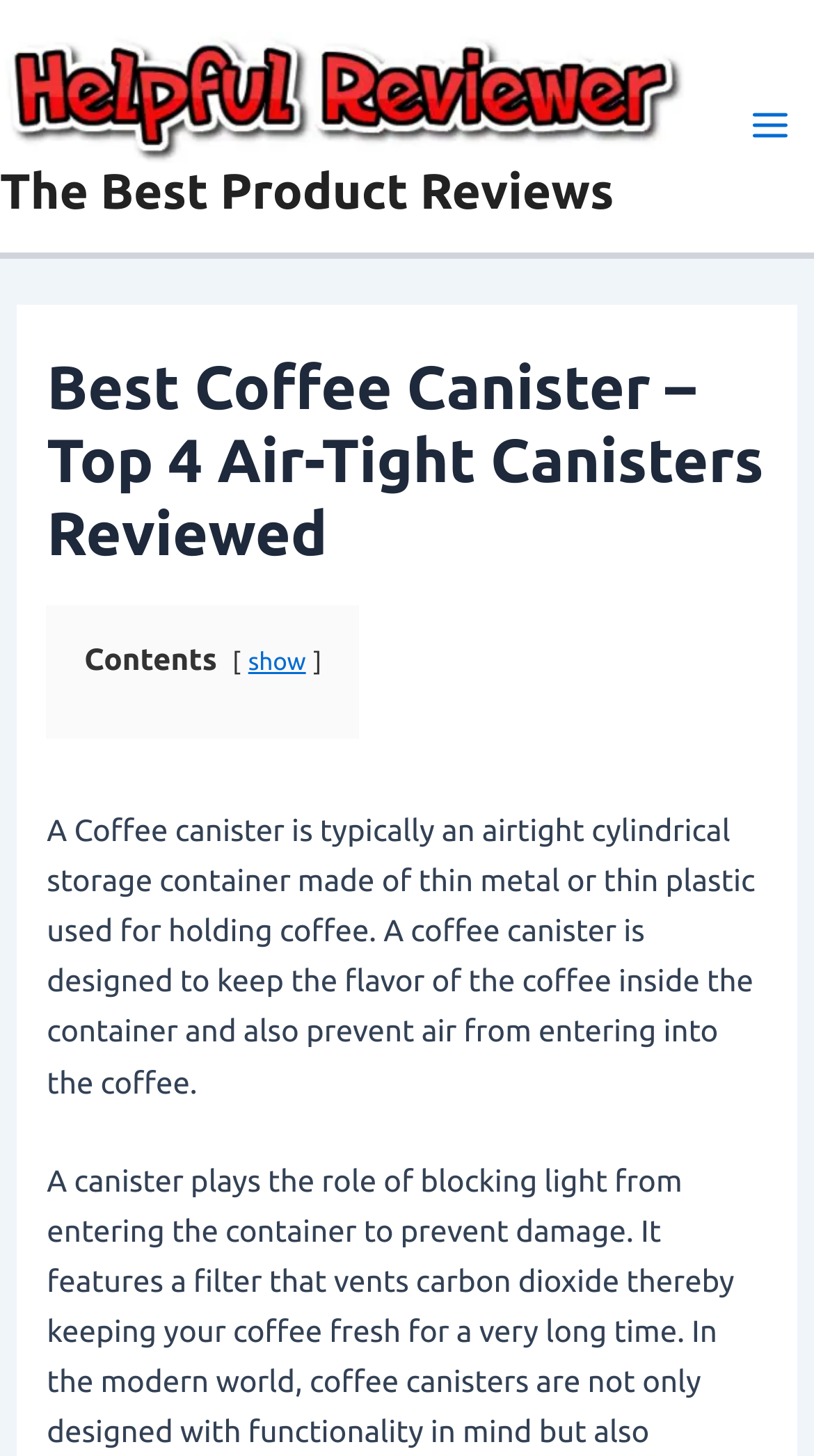Offer a detailed account of what is visible on the webpage.

The webpage is a product review page, specifically focused on coffee canisters. At the top left corner, there is a "Helpful Reviewer Logo" image, accompanied by a link with the same name. Next to it, there is a link to "The Best Product Reviews". On the top right corner, there is a "Main Menu" button, which is not expanded.

Below the top section, there is a header that spans almost the entire width of the page, containing the title "Best Coffee Canister – Top 4 Air-Tight Canisters Reviewed". Below the header, there is a table of contents section, marked by the text "Contents". To the right of the "Contents" text, there is a "show" link.

The main content of the page is a paragraph of text that describes what a coffee canister is, stating that it is a cylindrical storage container made of thin metal or plastic, designed to keep the flavor of the coffee inside and prevent air from entering. This text is located below the table of contents section and spans most of the page's width.